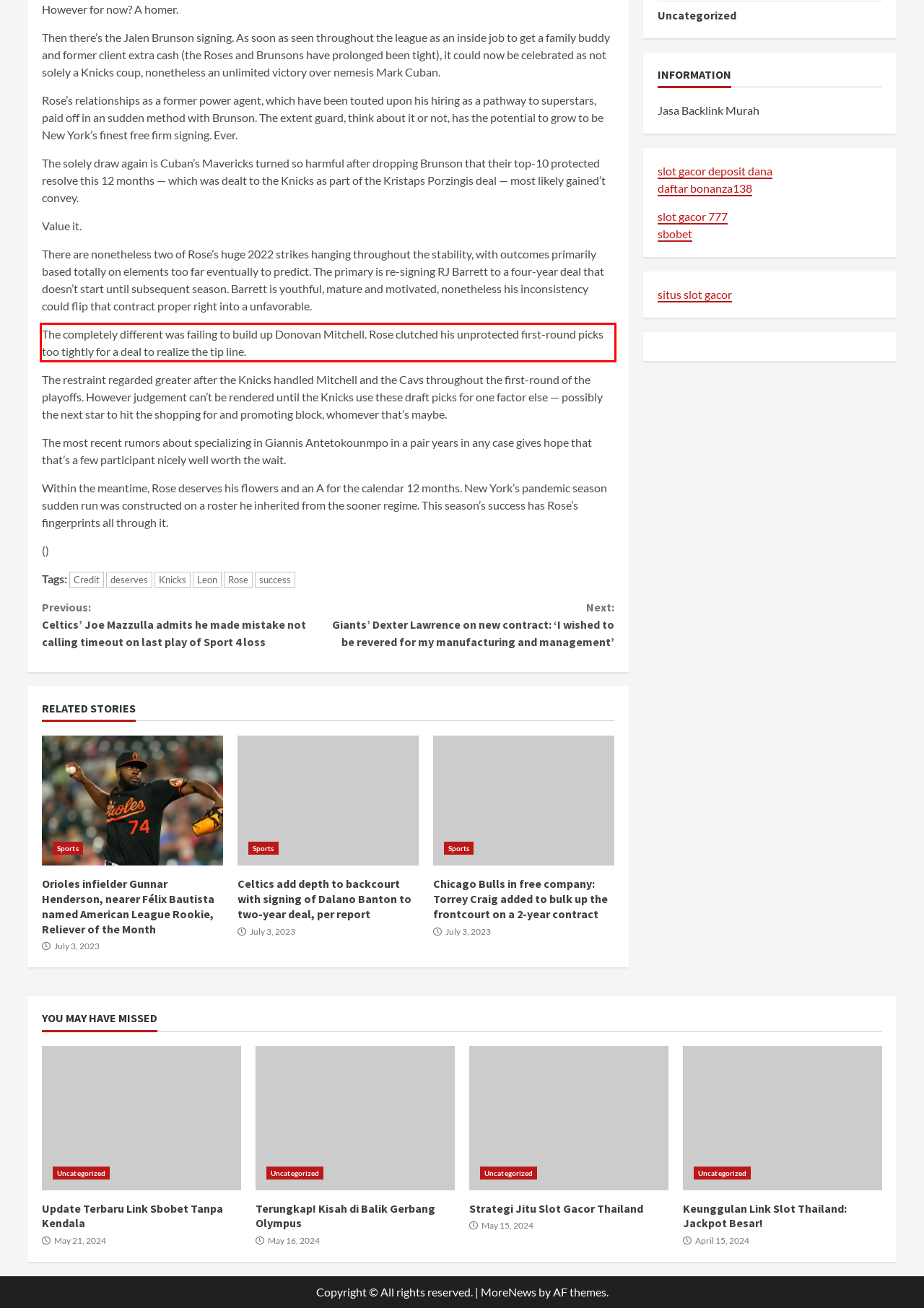You are presented with a screenshot containing a red rectangle. Extract the text found inside this red bounding box.

The completely different was failing to build up Donovan Mitchell. Rose clutched his unprotected first-round picks too tightly for a deal to realize the tip line.